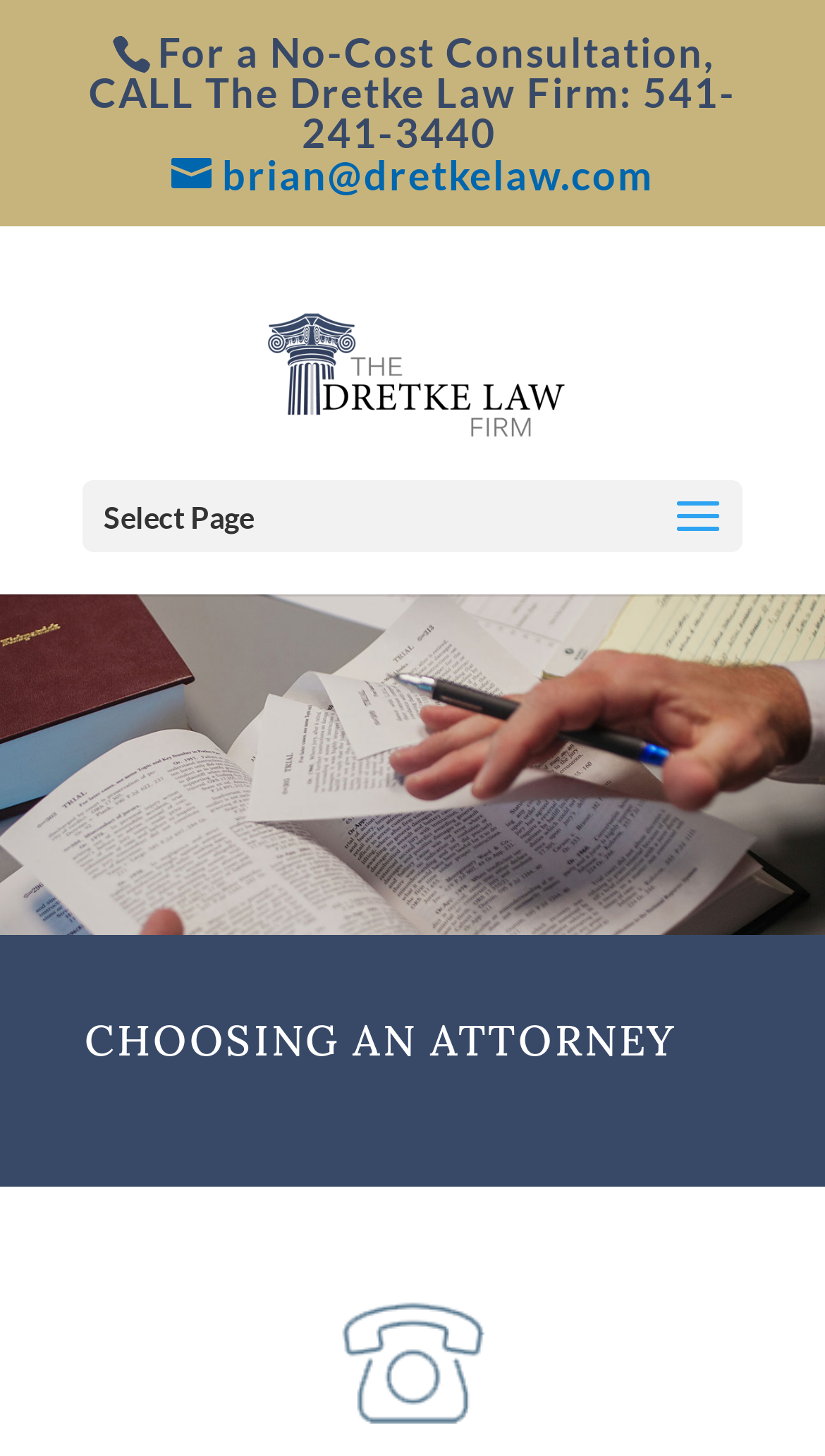Given the description "alt="The Dretke Law Firm"", determine the bounding box of the corresponding UI element.

[0.318, 0.239, 0.69, 0.267]